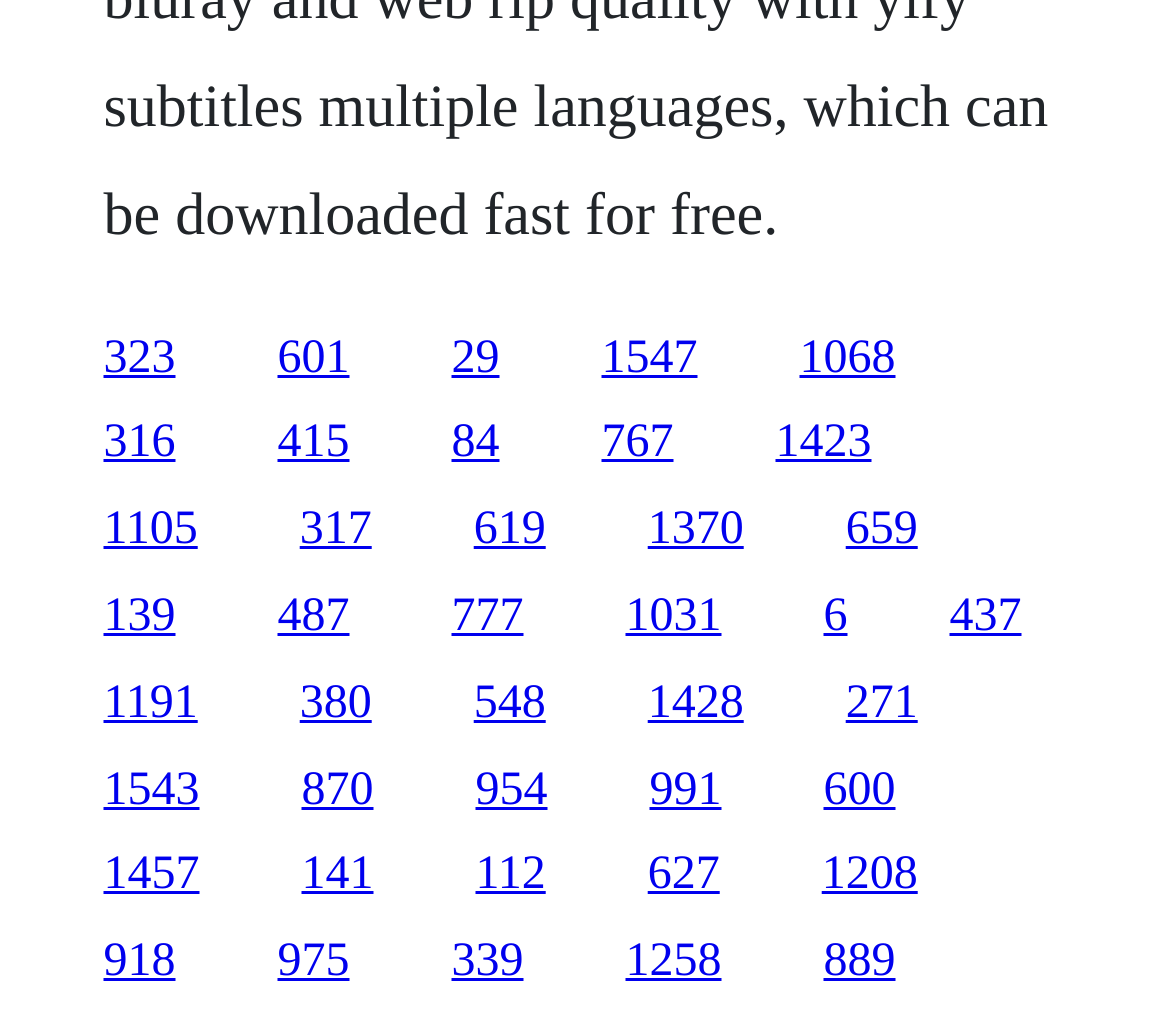Locate the bounding box coordinates of the area that needs to be clicked to fulfill the following instruction: "access the eleventh link". The coordinates should be in the format of four float numbers between 0 and 1, namely [left, top, right, bottom].

[0.088, 0.489, 0.169, 0.538]